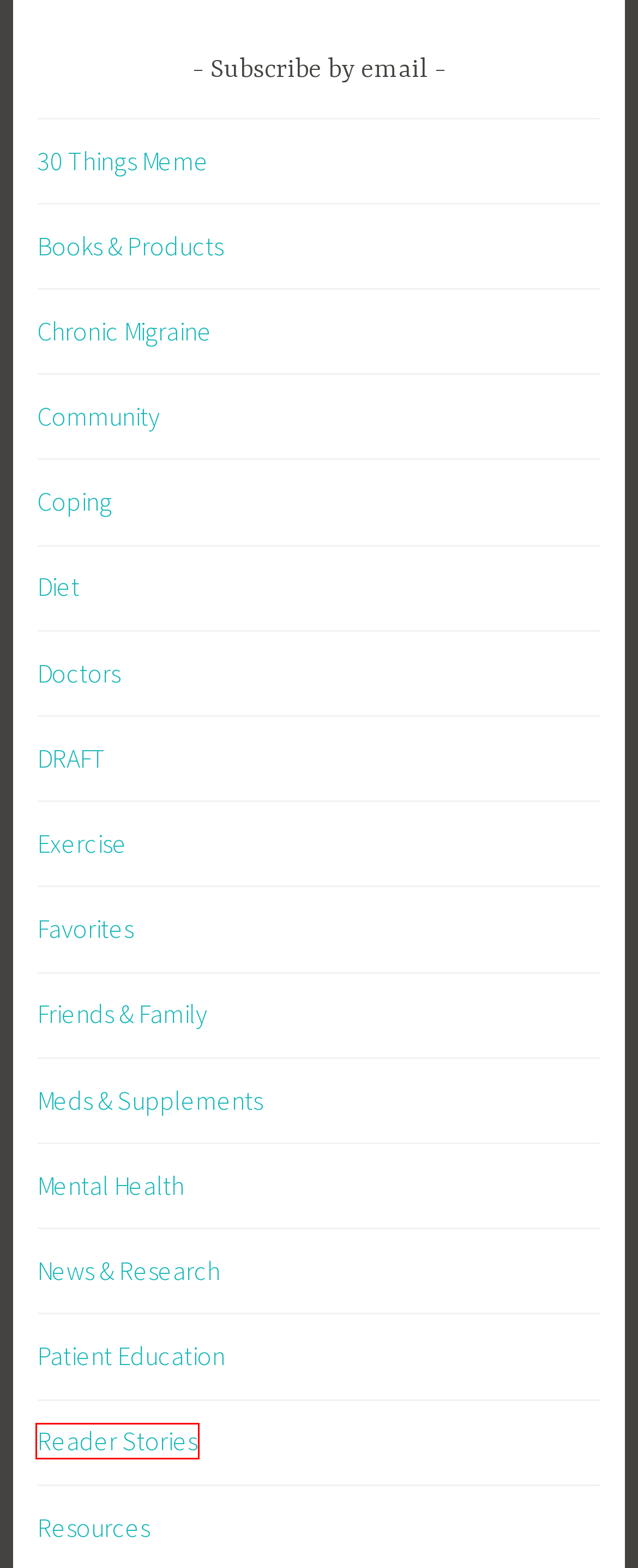After examining the screenshot of a webpage with a red bounding box, choose the most accurate webpage description that corresponds to the new page after clicking the element inside the red box. Here are the candidates:
A. Books & Products Archives - The Daily Headache
B. Reader Stories Archives - The Daily Headache
C. Meds & Supplements Archives - The Daily Headache
D. DRAFT Archives - The Daily Headache
E. 30 Things Meme Archives - The Daily Headache
F. Favorites Archives - The Daily Headache
G. Patient Education Archives - The Daily Headache
H. Friends & Family Archives - The Daily Headache

B